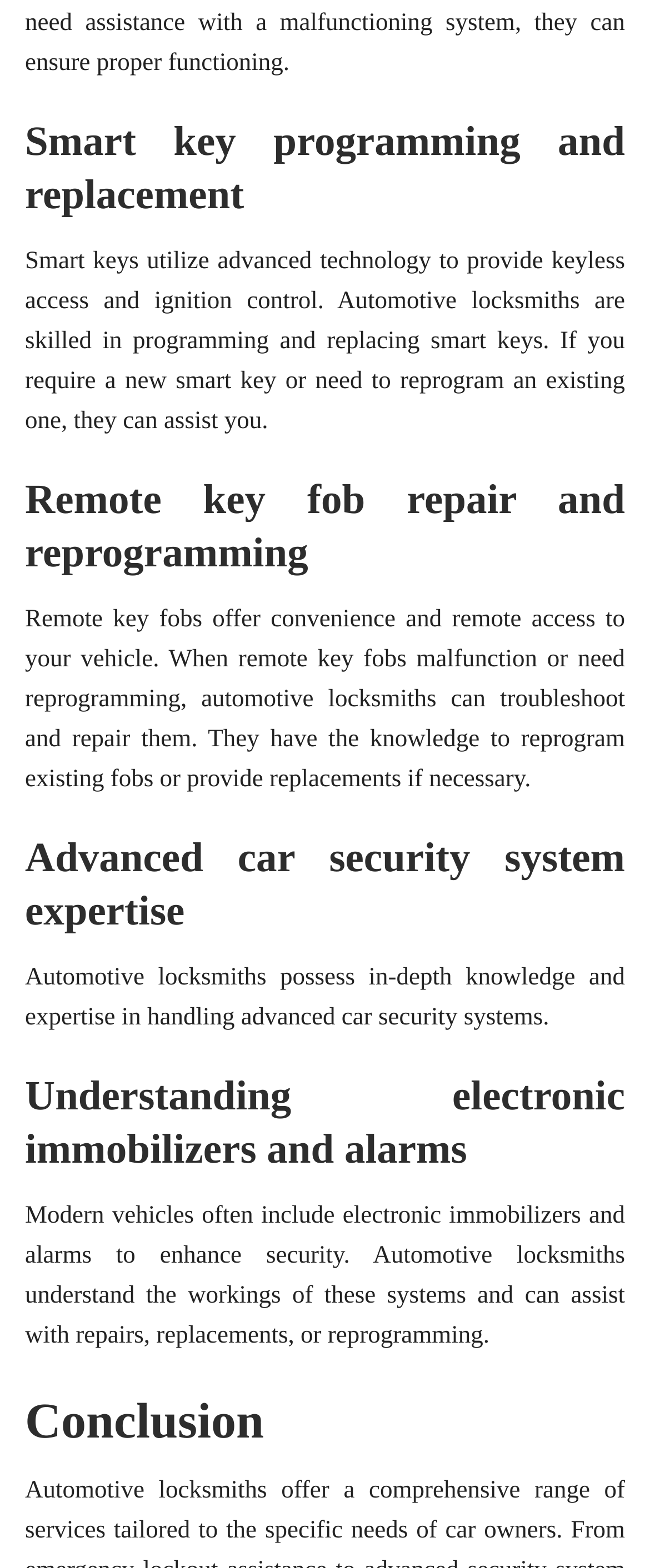Please identify the bounding box coordinates of the element on the webpage that should be clicked to follow this instruction: "Read about keyless entry systems". The bounding box coordinates should be given as four float numbers between 0 and 1, formatted as [left, top, right, bottom].

[0.038, 0.024, 0.962, 0.171]